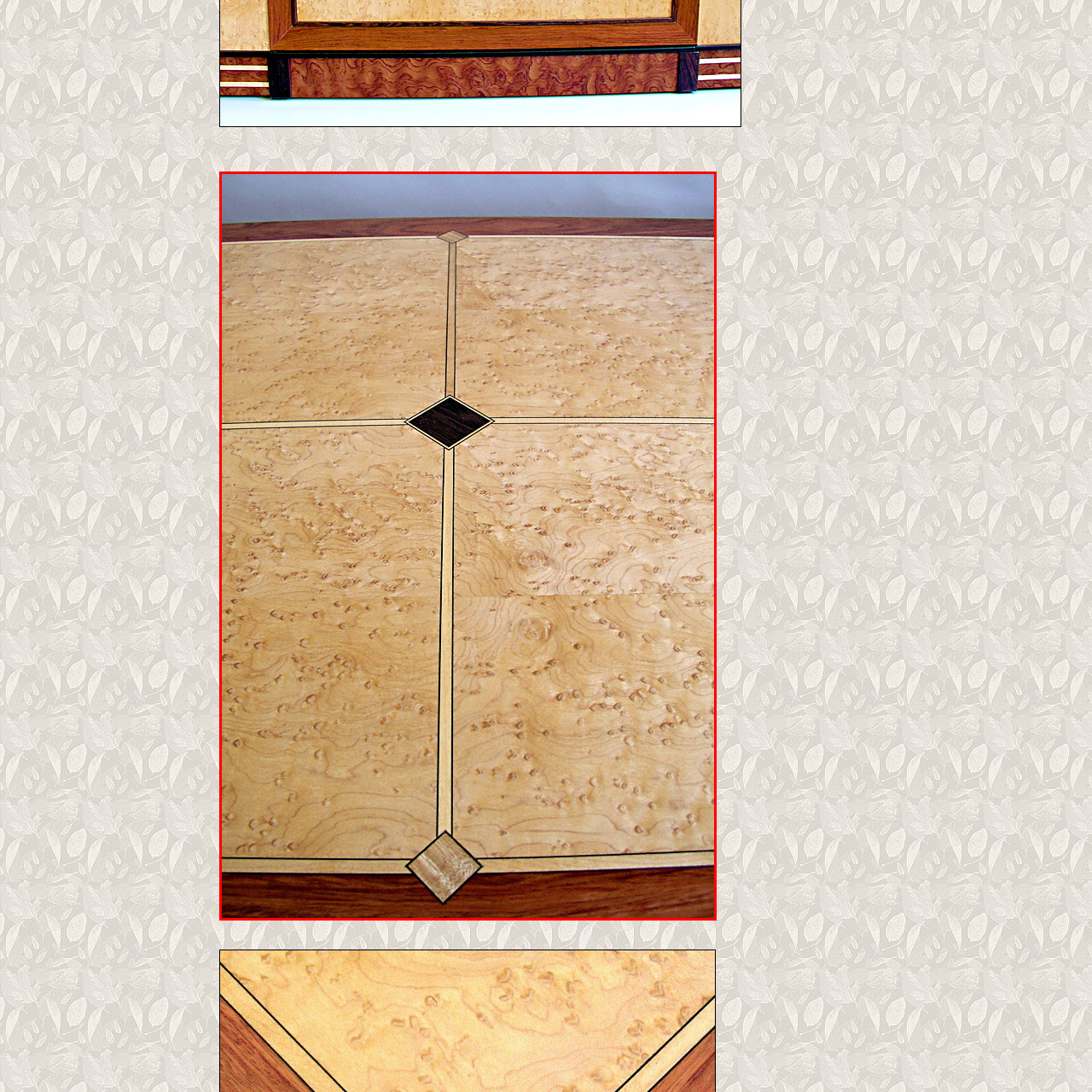Please look at the image highlighted by the red box, What shape is at the center of the geometric layout?
 Provide your answer using a single word or phrase.

Diamond